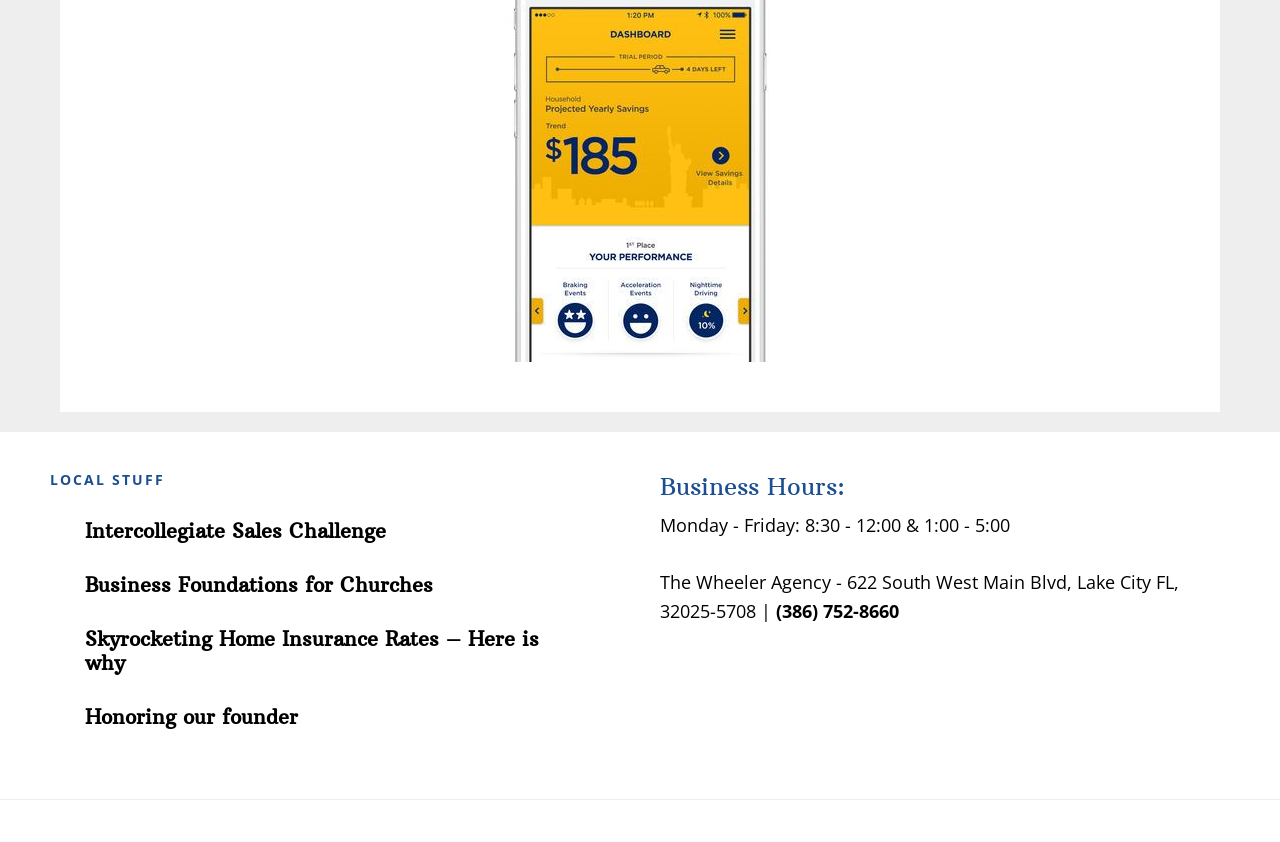What is the phone number of The Wheeler Agency?
Refer to the image and provide a one-word or short phrase answer.

(386) 752-8660